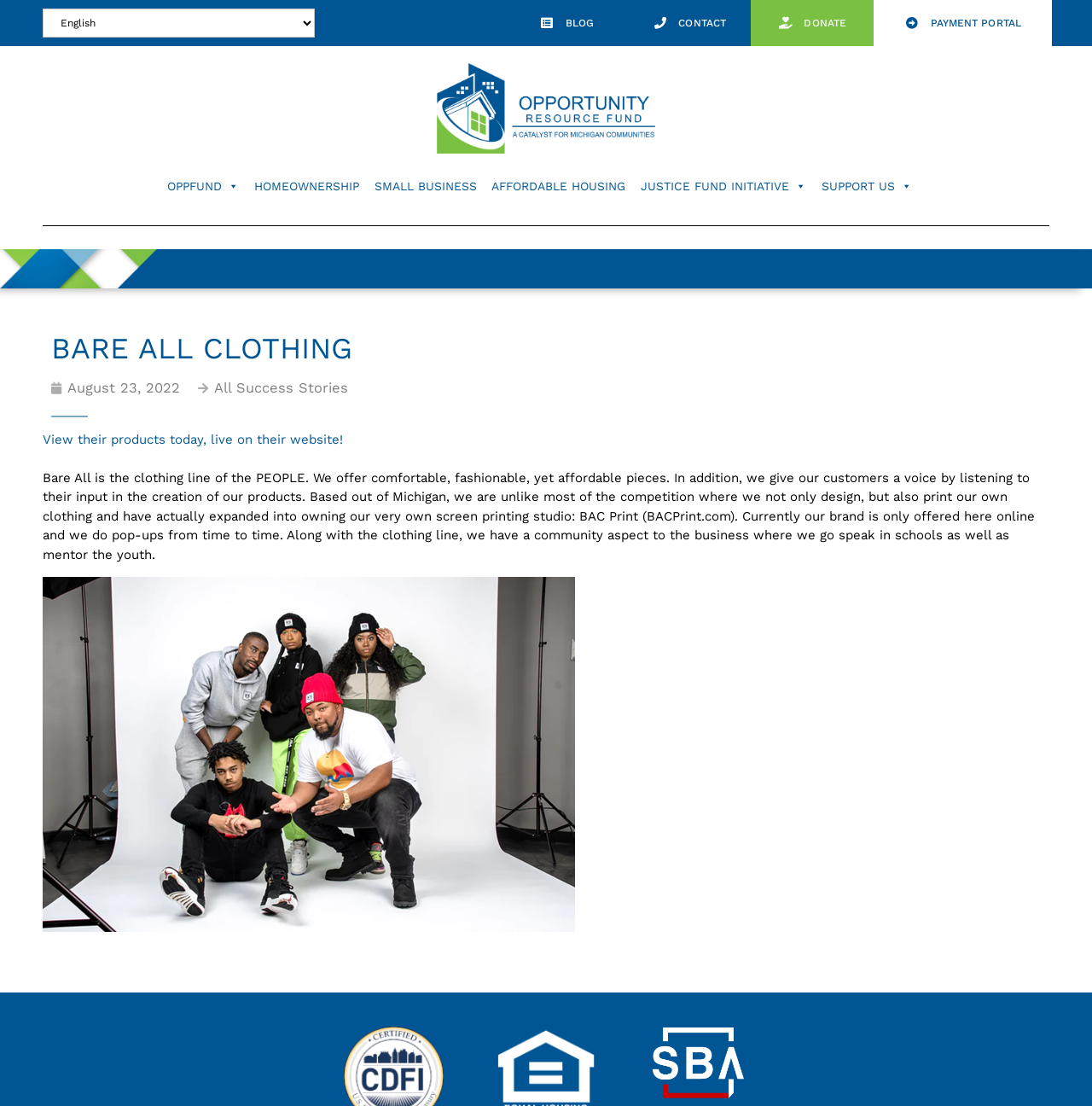What is the purpose of the community aspect of the business?
Give a thorough and detailed response to the question.

The purpose of the community aspect of the business can be found in the StaticText element 'Bare All is the clothing line of the PEOPLE...'. Specifically, it is mentioned that the community aspect of the business involves 'speaking in schools as well as mentoring the youth'.